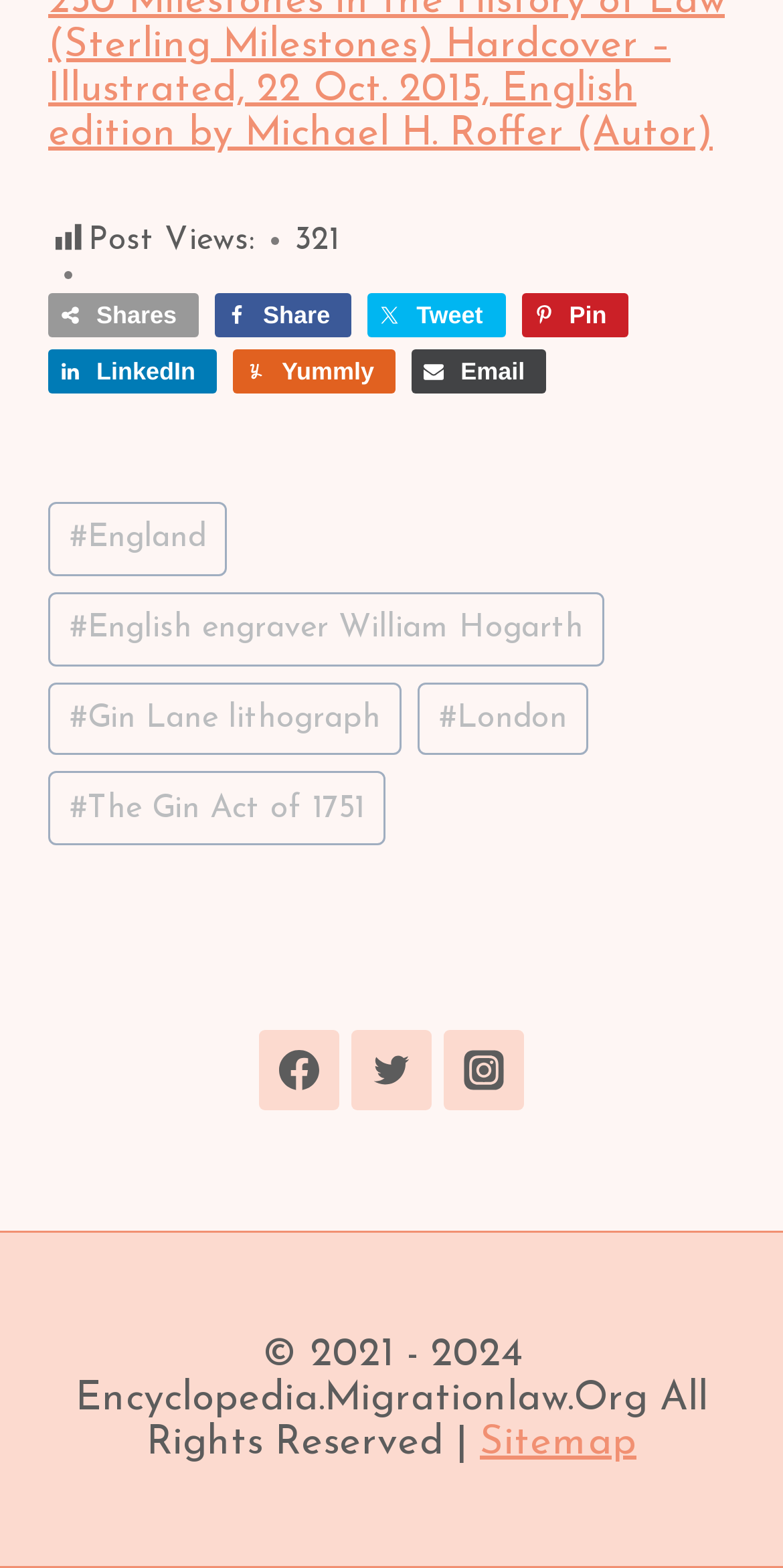Please answer the following question using a single word or phrase: How many social media links are there?

6